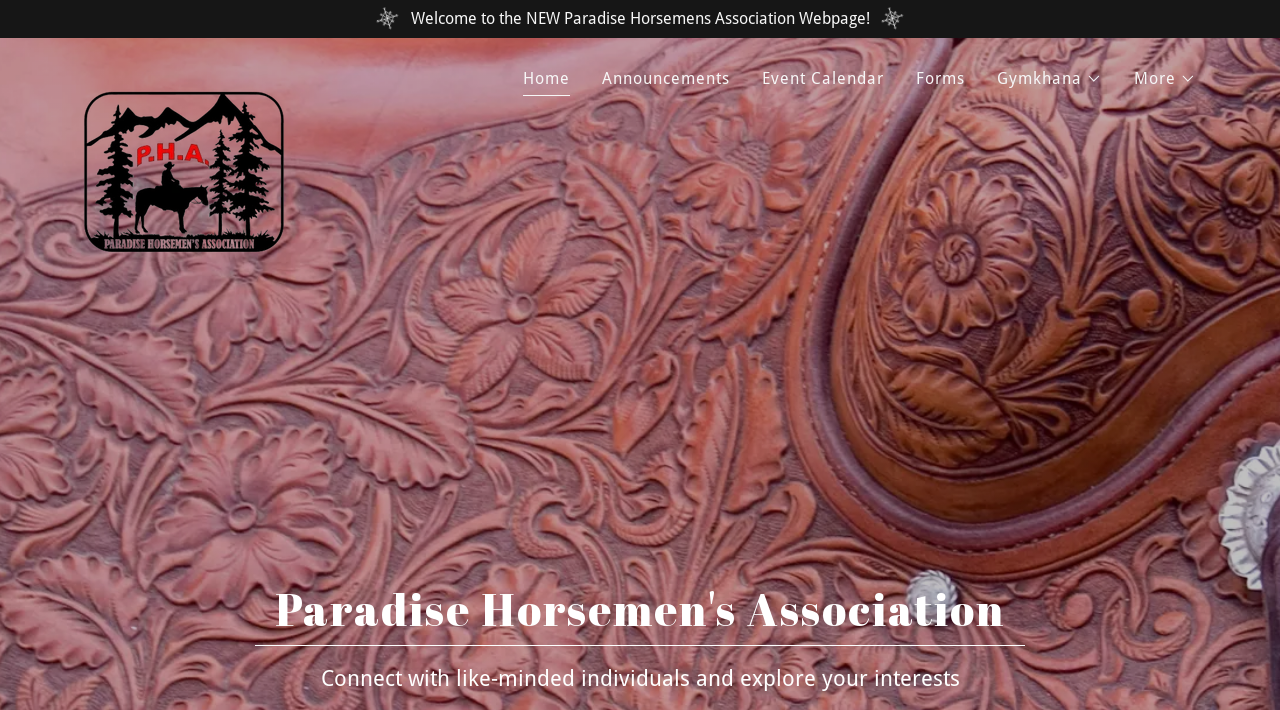Please answer the following question using a single word or phrase: 
What is the position of the image on the top right?

Top right